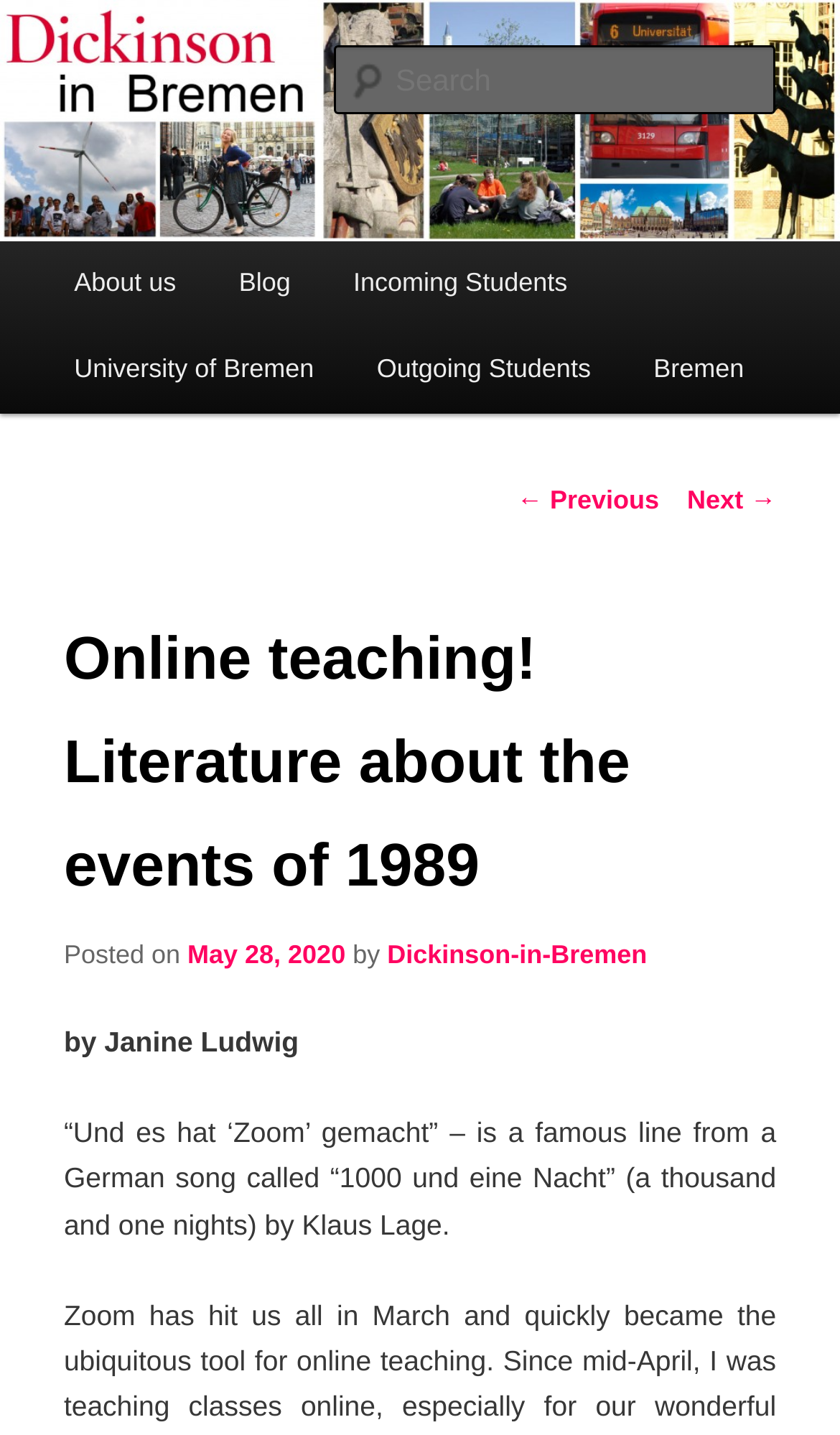Who is the author of the blog post?
Please respond to the question with a detailed and well-explained answer.

The author of the blog post is mentioned in the text 'by Janine Ludwig' which is located below the title of the blog post.